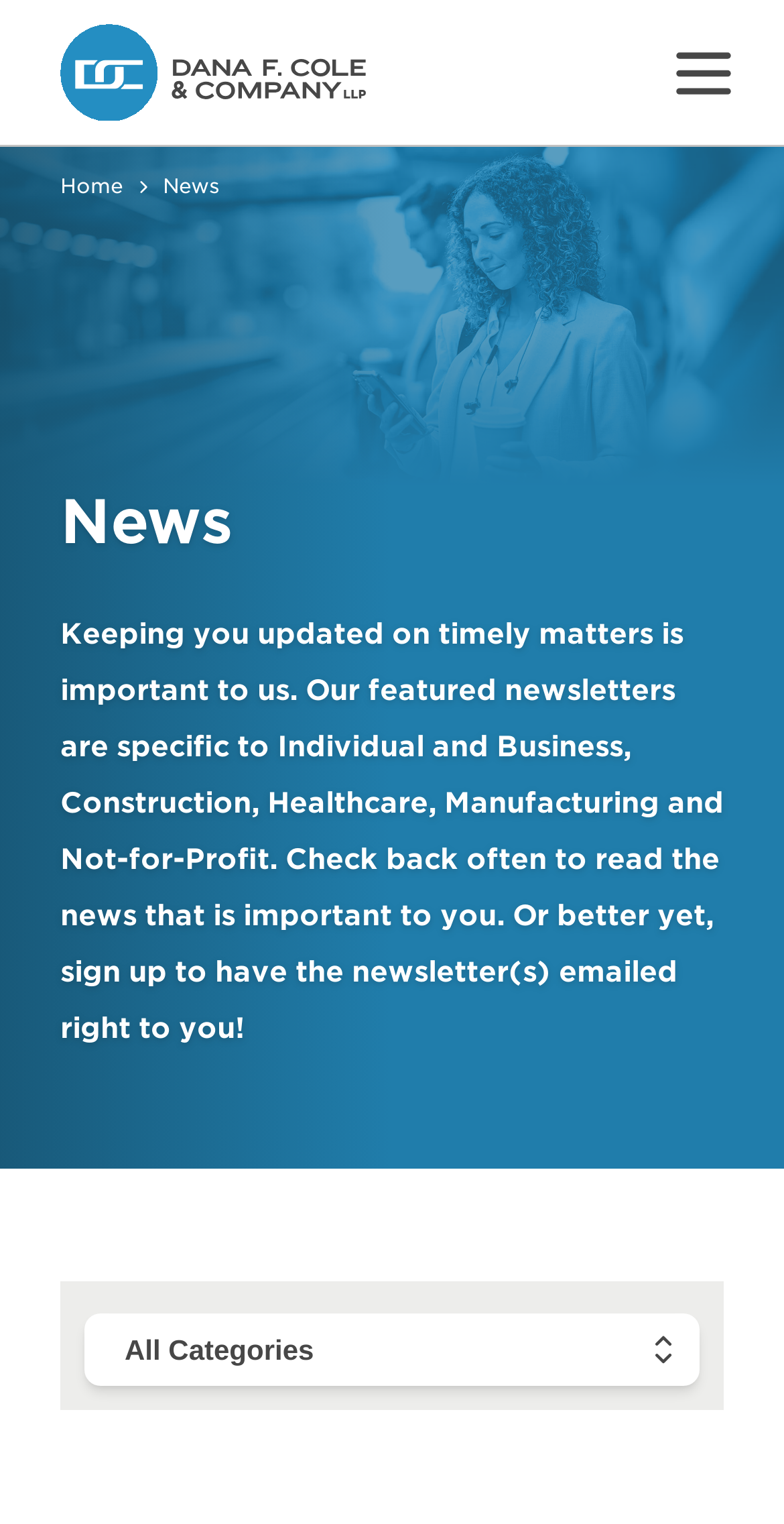From the screenshot, find the bounding box of the UI element matching this description: "All Categories". Supply the bounding box coordinates in the form [left, top, right, bottom], each a float between 0 and 1.

[0.108, 0.861, 0.892, 0.909]